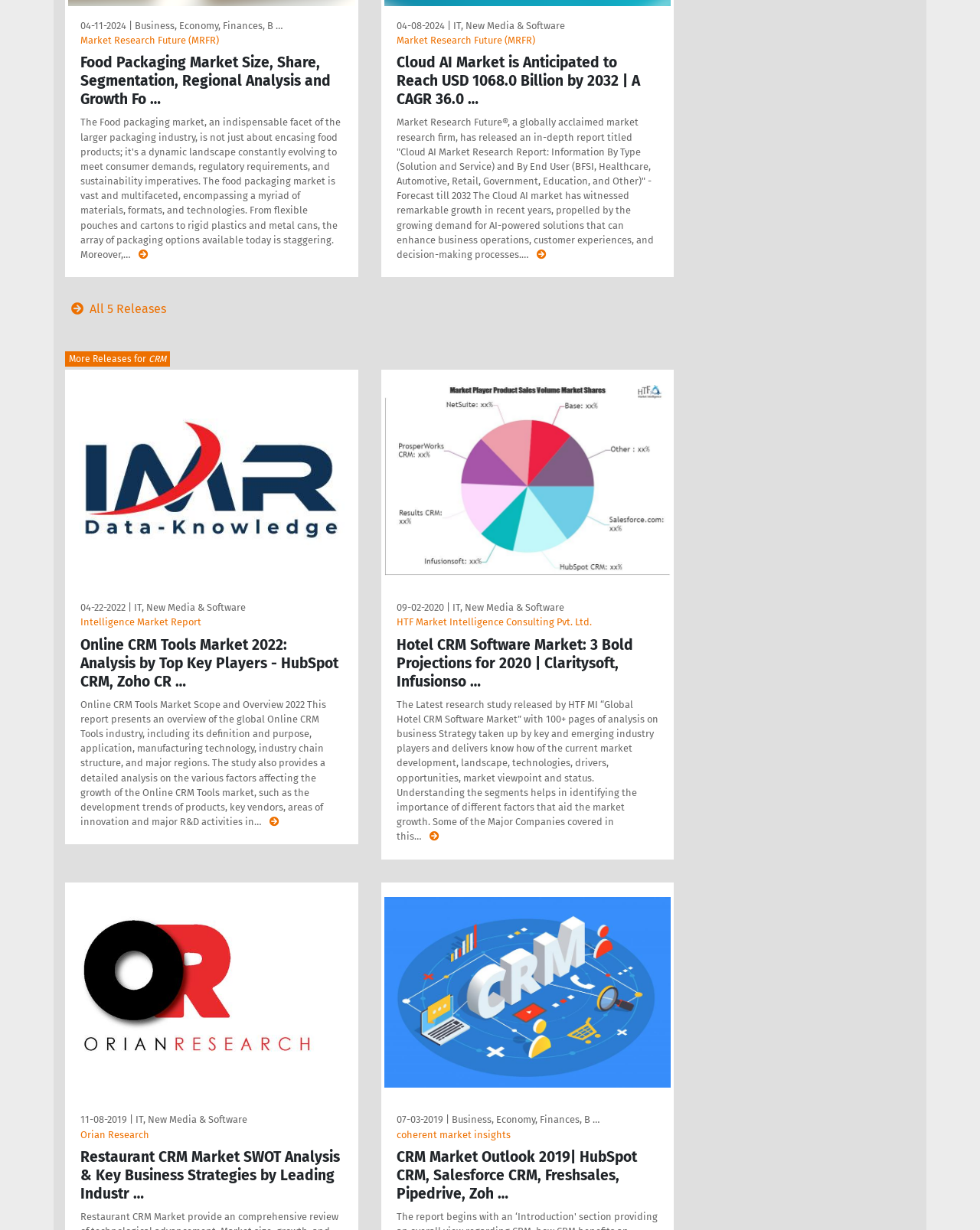Identify the bounding box coordinates of the area that should be clicked in order to complete the given instruction: "Go to the blog page". The bounding box coordinates should be four float numbers between 0 and 1, i.e., [left, top, right, bottom].

None